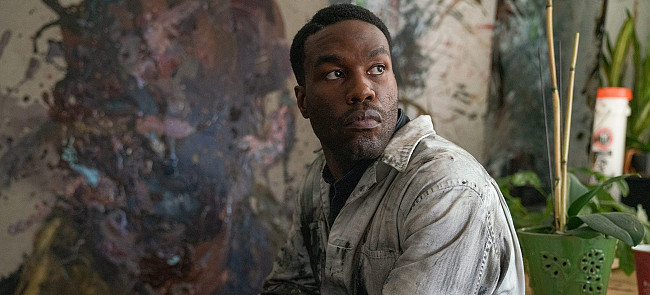Offer an in-depth caption for the image.

In this compelling image from the film *Candyman*, we see the character Anthony, portrayed by Yahya Abdul-Mateen II, deeply immersed in thought as he gazes off into the distance. The backdrop showcases a palette of muted colors, typical of an artist's studio, with abstract paintings that hint at his struggles for inspiration and artistic identity. His expression reflects a blend of determination and contemplation, encapsulating his internal conflict as he delves into the haunting lore of the Candyman myth. This scene highlights the film's exploration of gentrification and its impact on community memory, making it a pivotal moment in the narrative. The setting is enriched by the presence of plants and art materials, symbolizing both growth and the chaotic beauty of creativity.